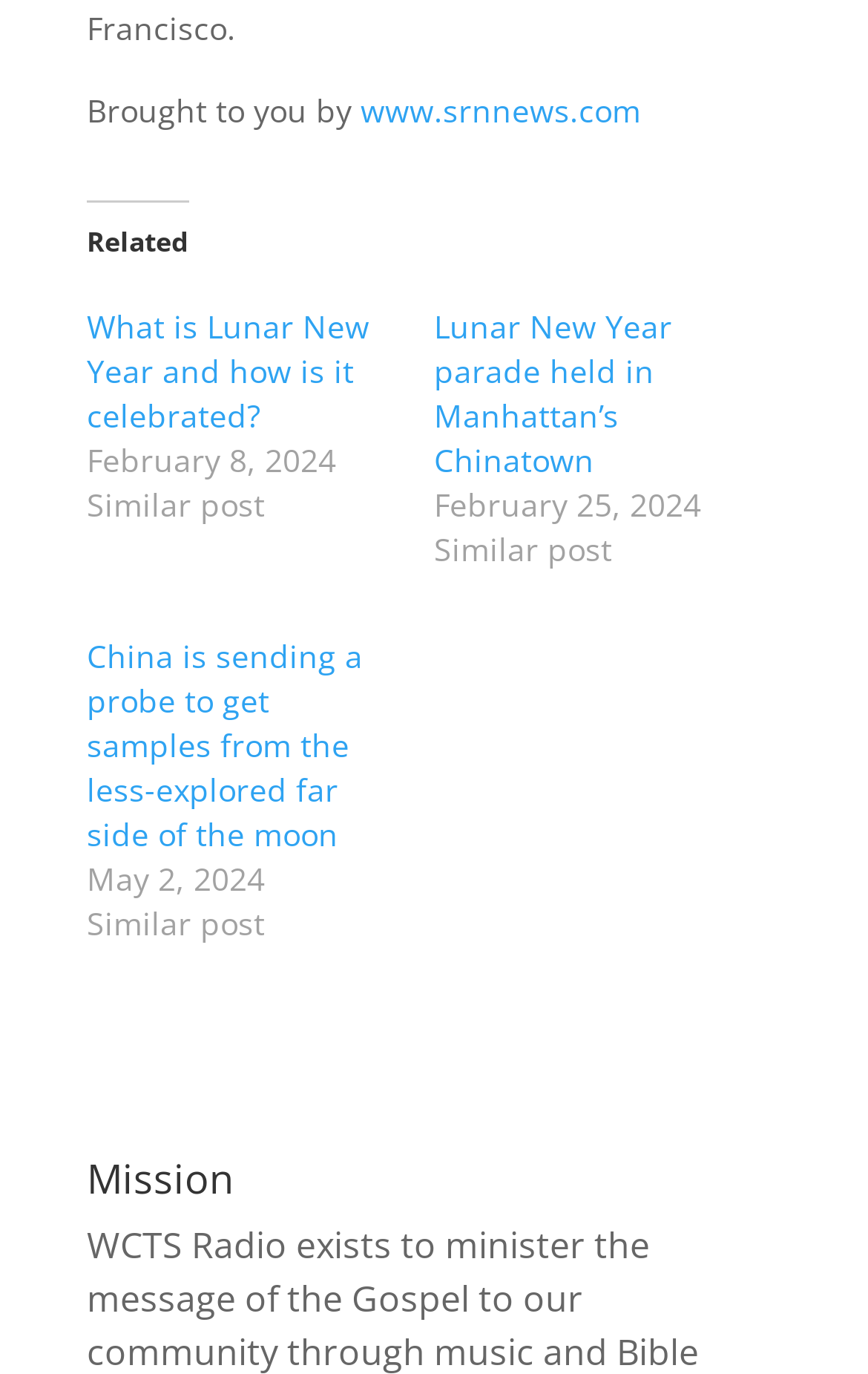What is the website brought to you by?
Look at the image and provide a detailed response to the question.

The website is brought to you by www.srnnews.com, which is indicated by the static text 'Brought to you by' followed by a link to www.srnnews.com at the top of the webpage.